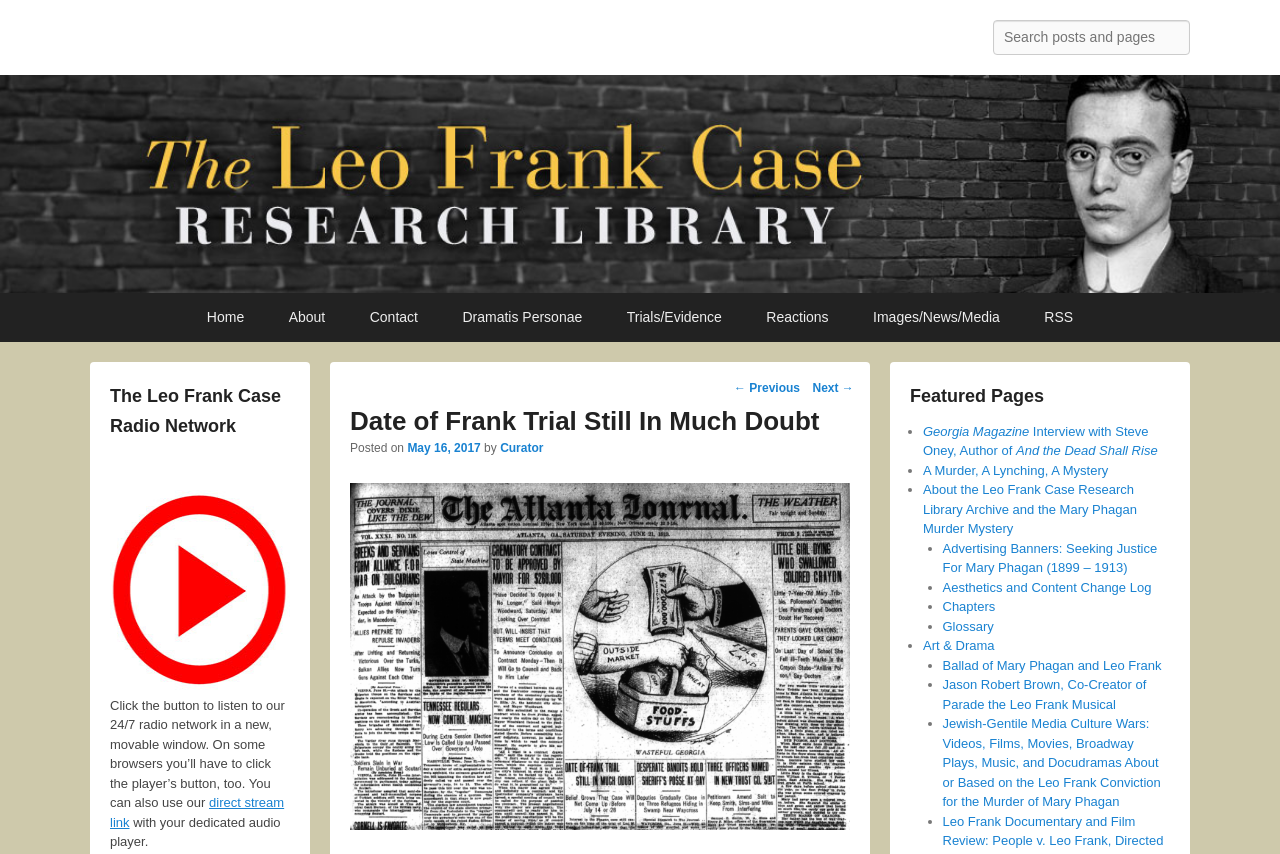Provide a brief response to the question below using a single word or phrase: 
What is the date of the latest article?

May 16, 2017